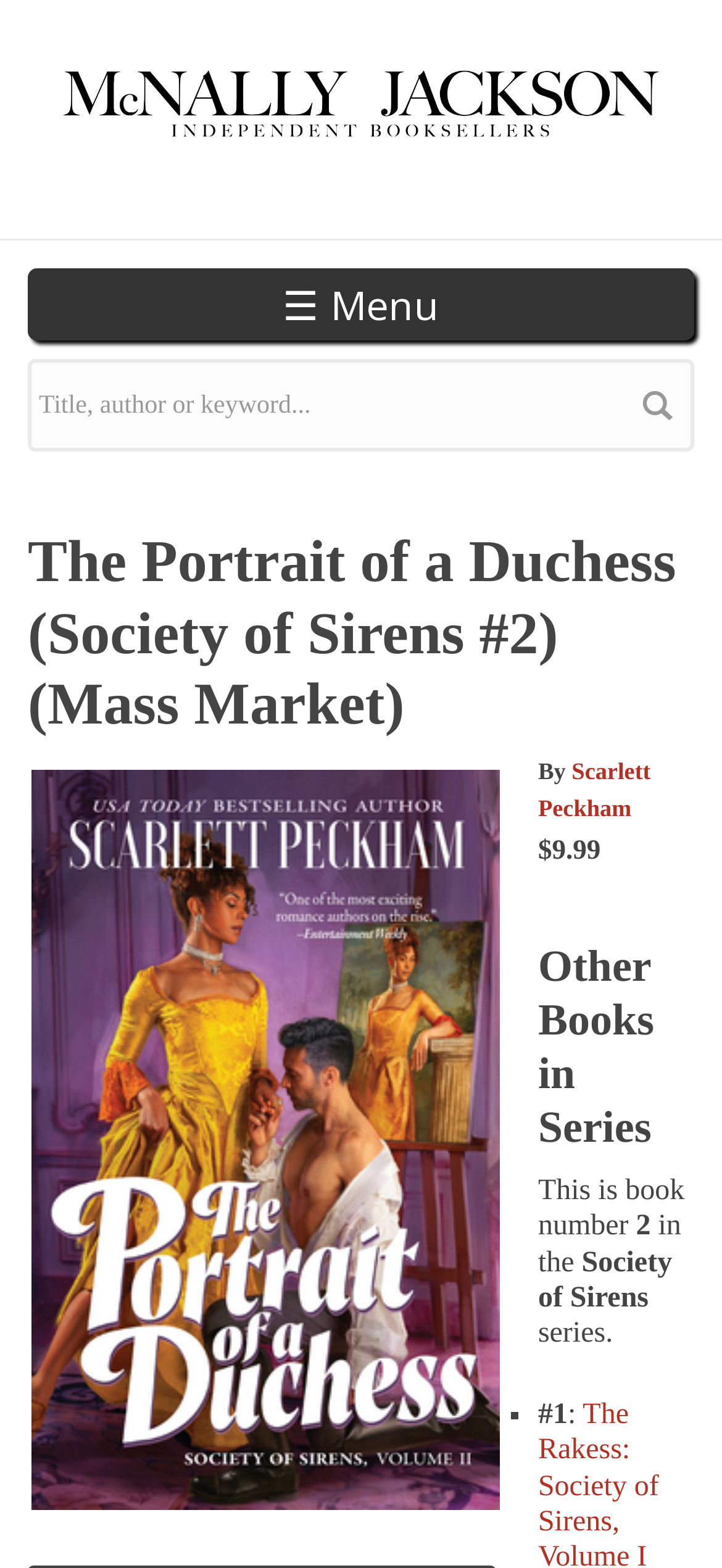Given the content of the image, can you provide a detailed answer to the question?
What is the series of the book?

I found the series of the book by looking at the text below the book title, which says 'This is book number ... in the Society of Sirens series'.